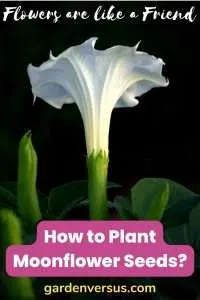Please answer the following question using a single word or phrase: 
What is the source of the information and inspiration?

gardenversus.com